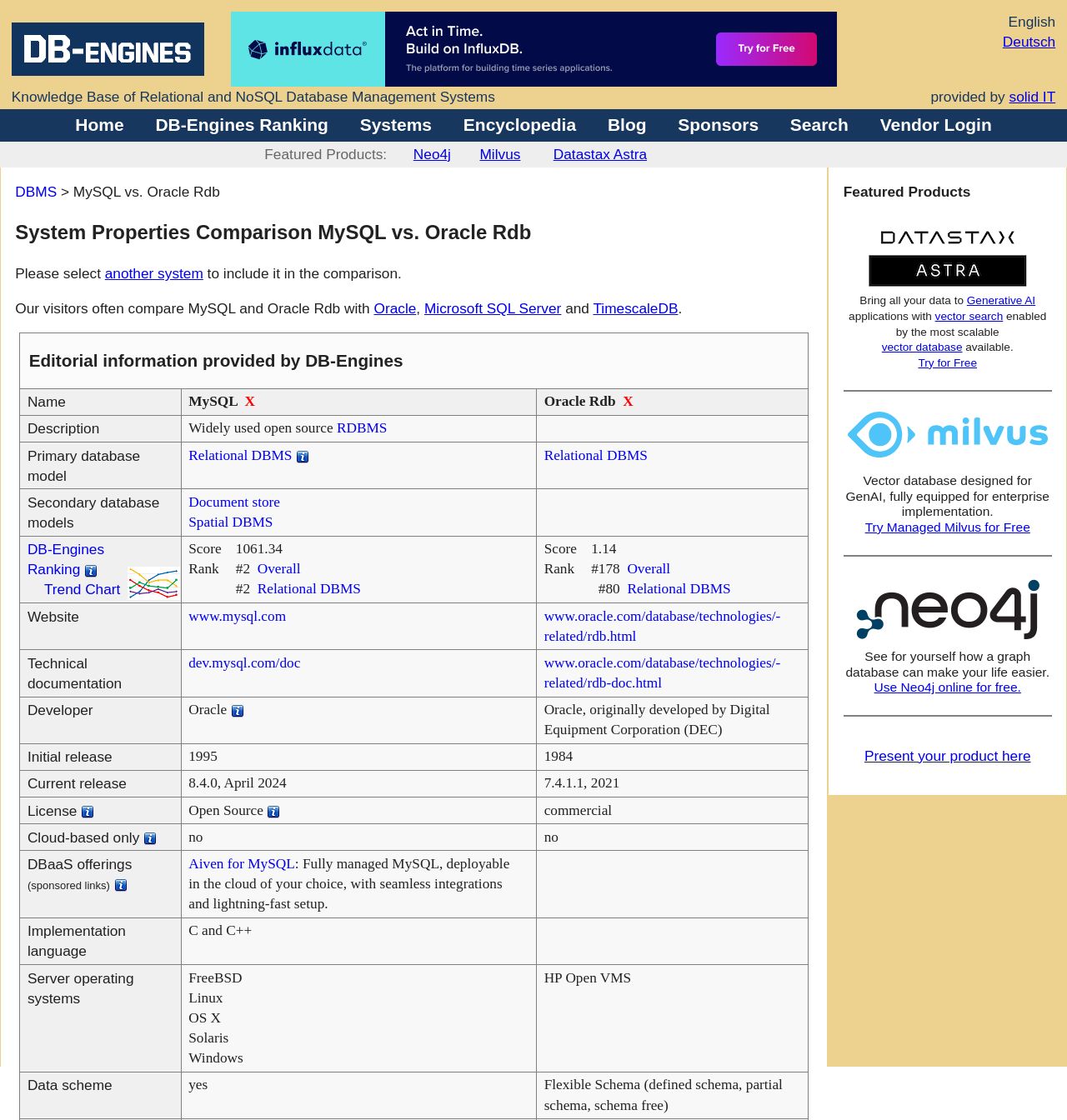Pinpoint the bounding box coordinates of the clickable element needed to complete the instruction: "View the featured product Neo4j". The coordinates should be provided as four float numbers between 0 and 1: [left, top, right, bottom].

[0.387, 0.13, 0.423, 0.145]